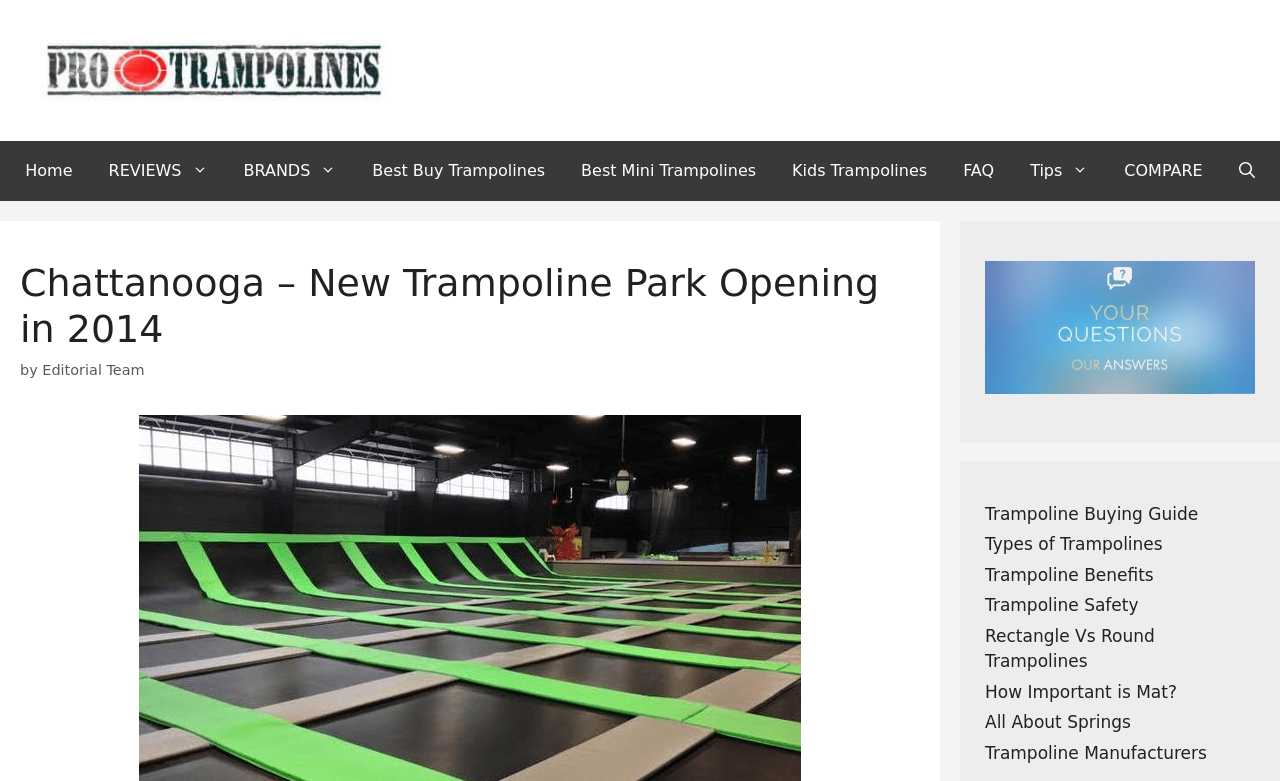Determine the main heading of the webpage and generate its text.

Chattanooga – New Trampoline Park Opening in 2014